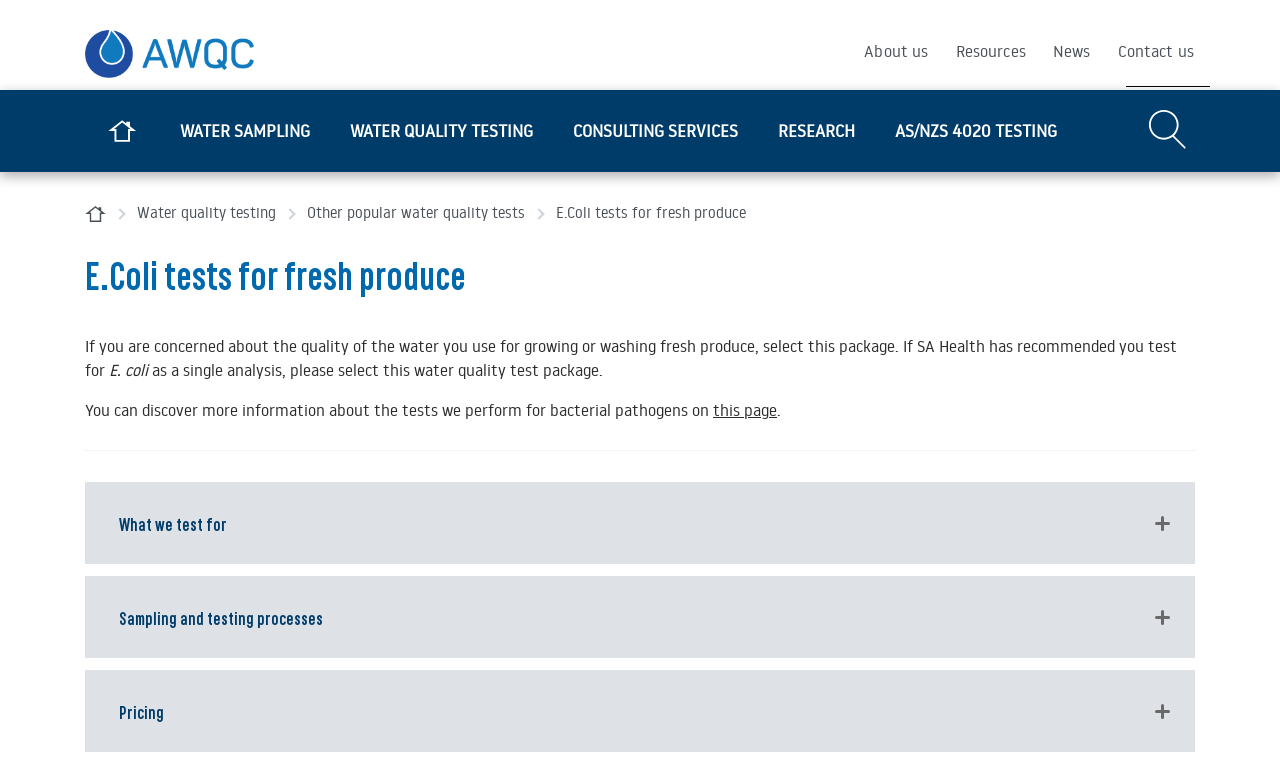Identify and extract the main heading of the webpage.

E.Coli tests for fresh produce